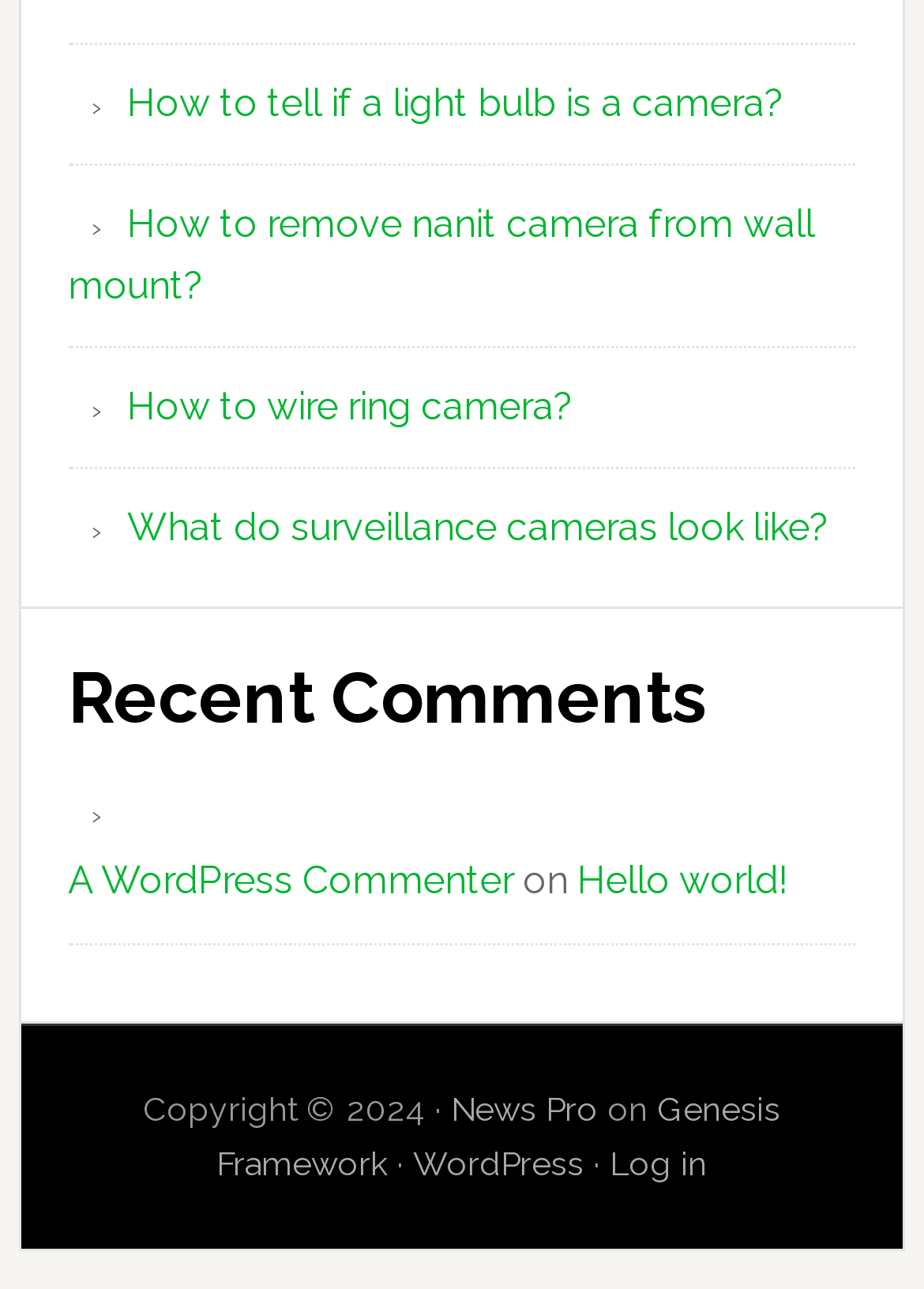Please specify the bounding box coordinates of the element that should be clicked to execute the given instruction: 'Check the comment by A WordPress Commenter'. Ensure the coordinates are four float numbers between 0 and 1, expressed as [left, top, right, bottom].

[0.074, 0.665, 0.556, 0.7]